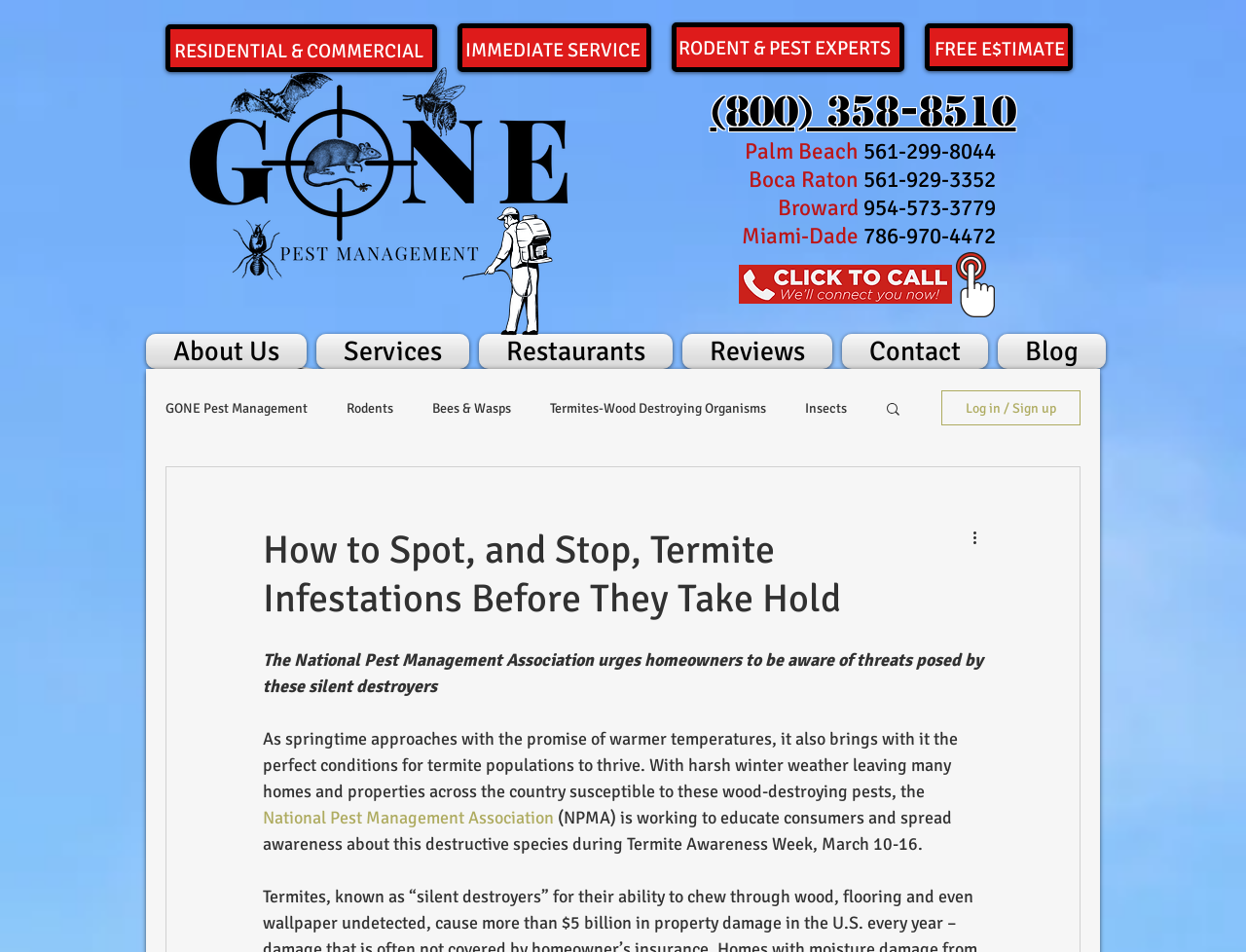Determine the bounding box coordinates for the region that must be clicked to execute the following instruction: "Call the Palm Beach office".

[0.598, 0.144, 0.799, 0.174]